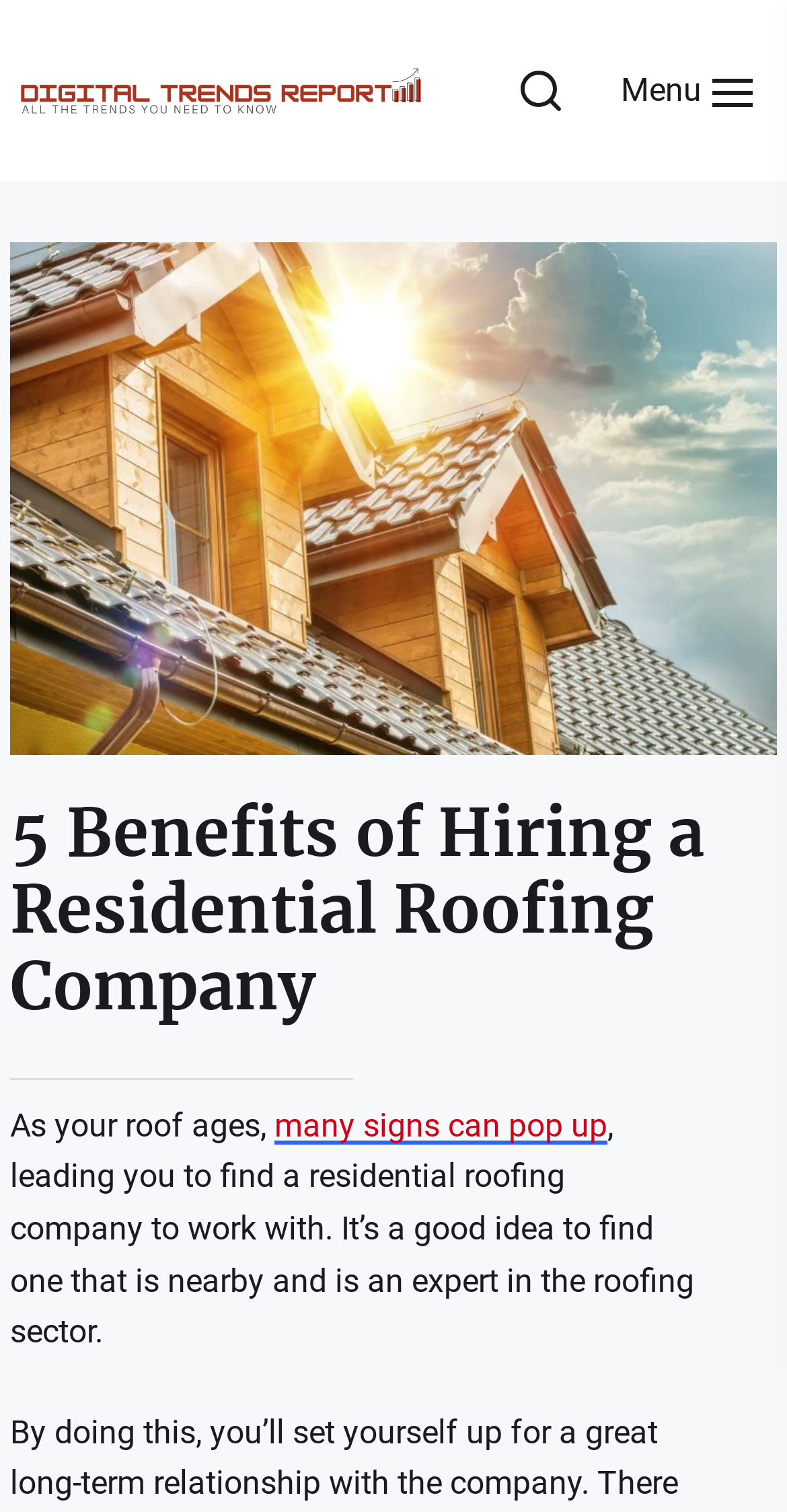Give a short answer using one word or phrase for the question:
What is the current state of the roof being described?

Aging